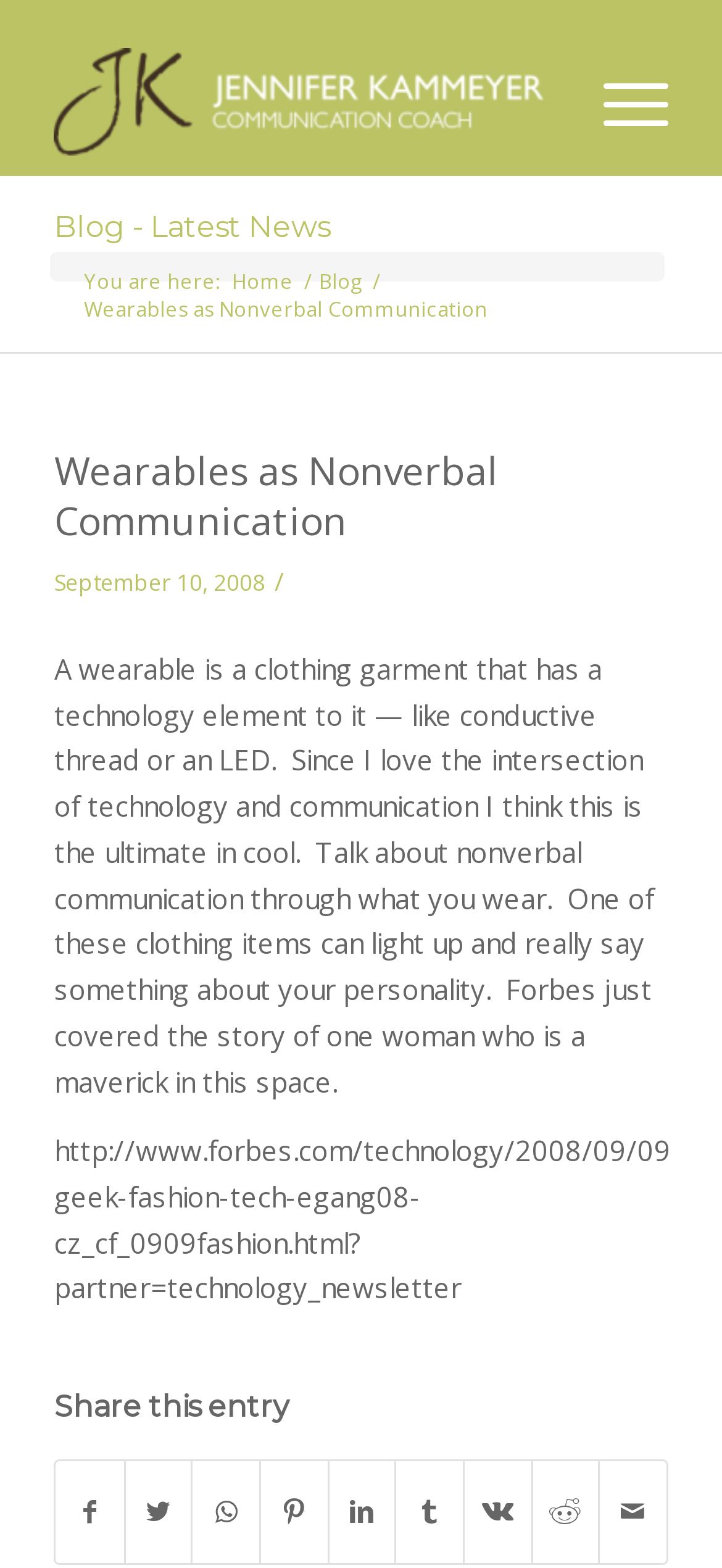Examine the image carefully and respond to the question with a detailed answer: 
What is the main topic of the blog post?

I found the main topic of the blog post by reading the text content of the page which mentions wearables and nonverbal communication. The blog post discusses how wearables can be used as a form of nonverbal communication.